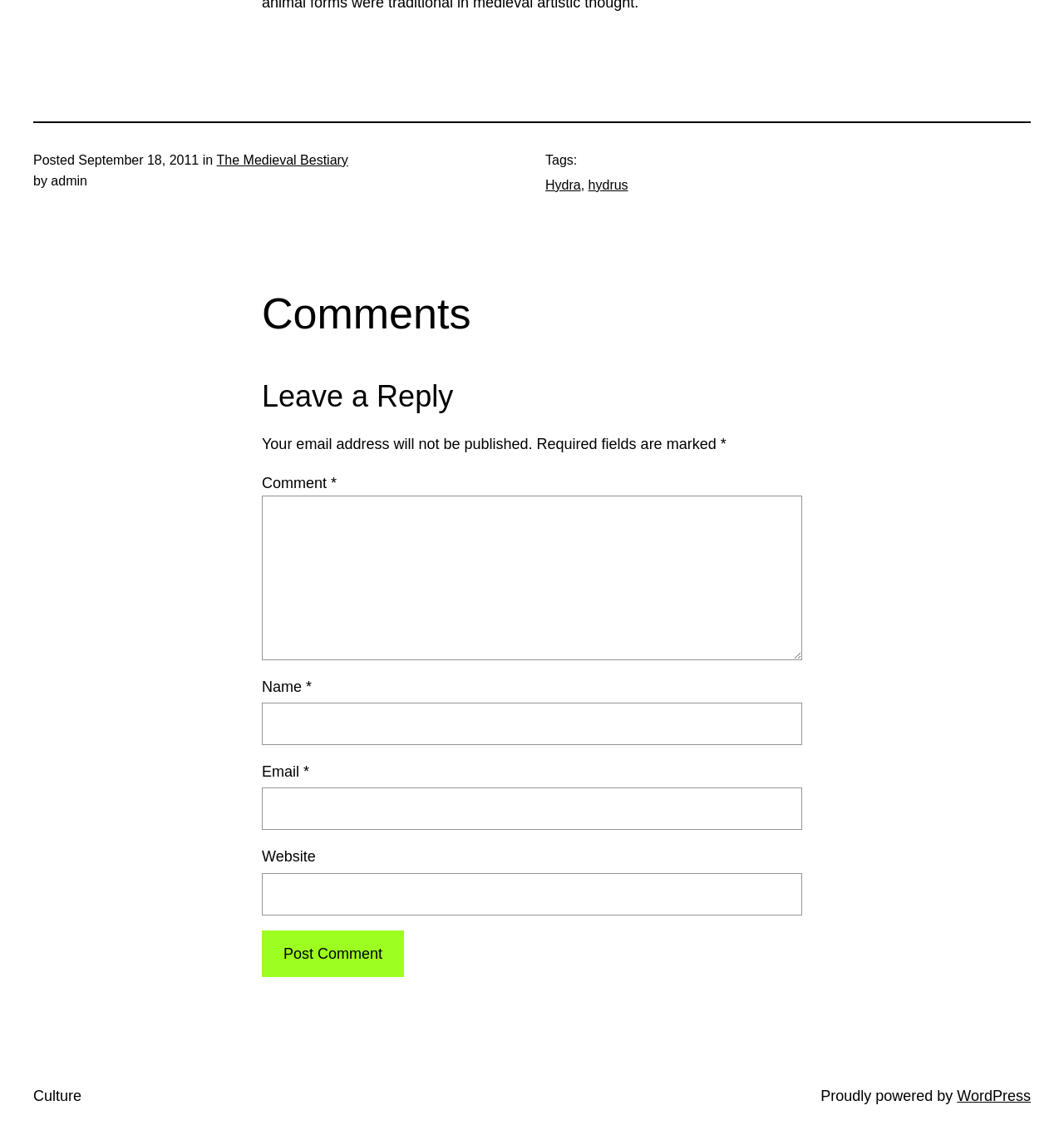How many fields are required to leave a reply? Analyze the screenshot and reply with just one word or a short phrase.

3